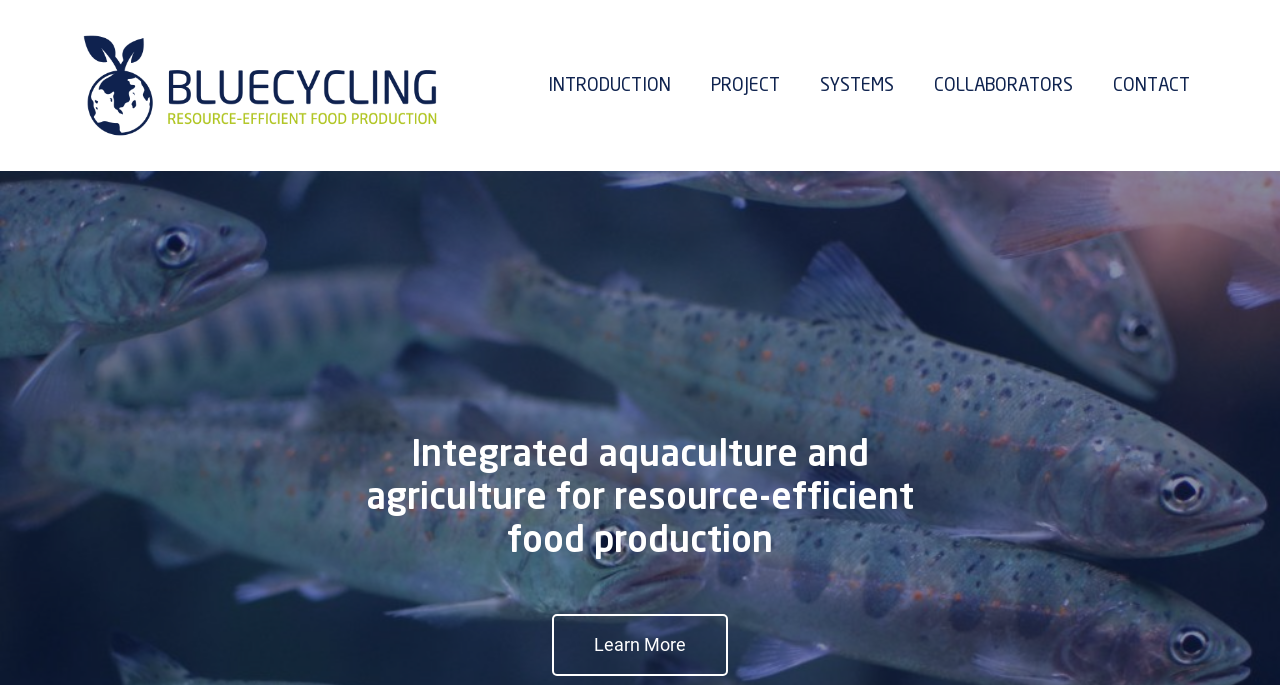Provide a thorough description of the webpage's content and layout.

The webpage is about BlueCycling, a resource-efficient food production system. At the top left, there is a link with no text. Below it, there are five horizontal links: INTRODUCTION, PROJECT, SYSTEMS, COLLABORATORS, and CONTACT, which are evenly spaced and take up about half of the screen width. 

Below these links, there is a heading that summarizes the main idea of BlueCycling: "Integrated aquaculture and agriculture for resource-efficient food production". This heading is centered on the page and takes up about half of the screen height.

At the bottom center of the page, there is a "Learn More" link, which is likely a call-to-action button.